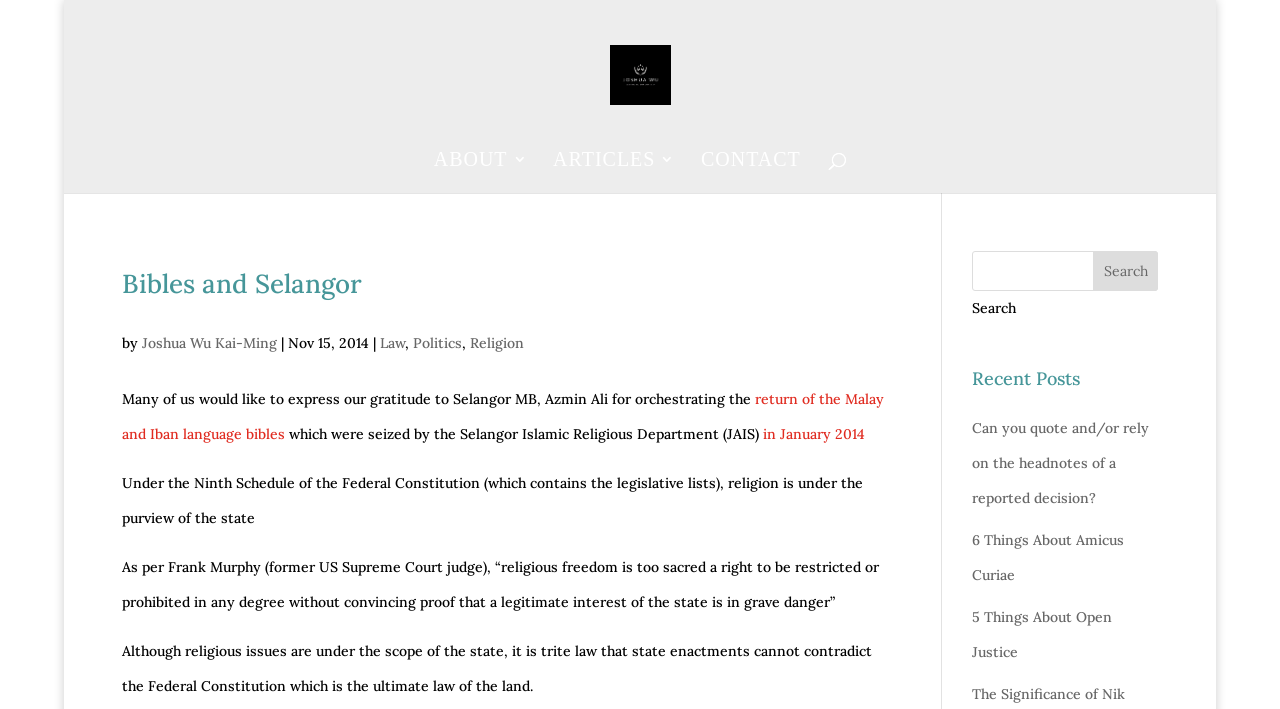Highlight the bounding box coordinates of the element that should be clicked to carry out the following instruction: "Search for a keyword". The coordinates must be given as four float numbers ranging from 0 to 1, i.e., [left, top, right, bottom].

[0.759, 0.354, 0.905, 0.41]